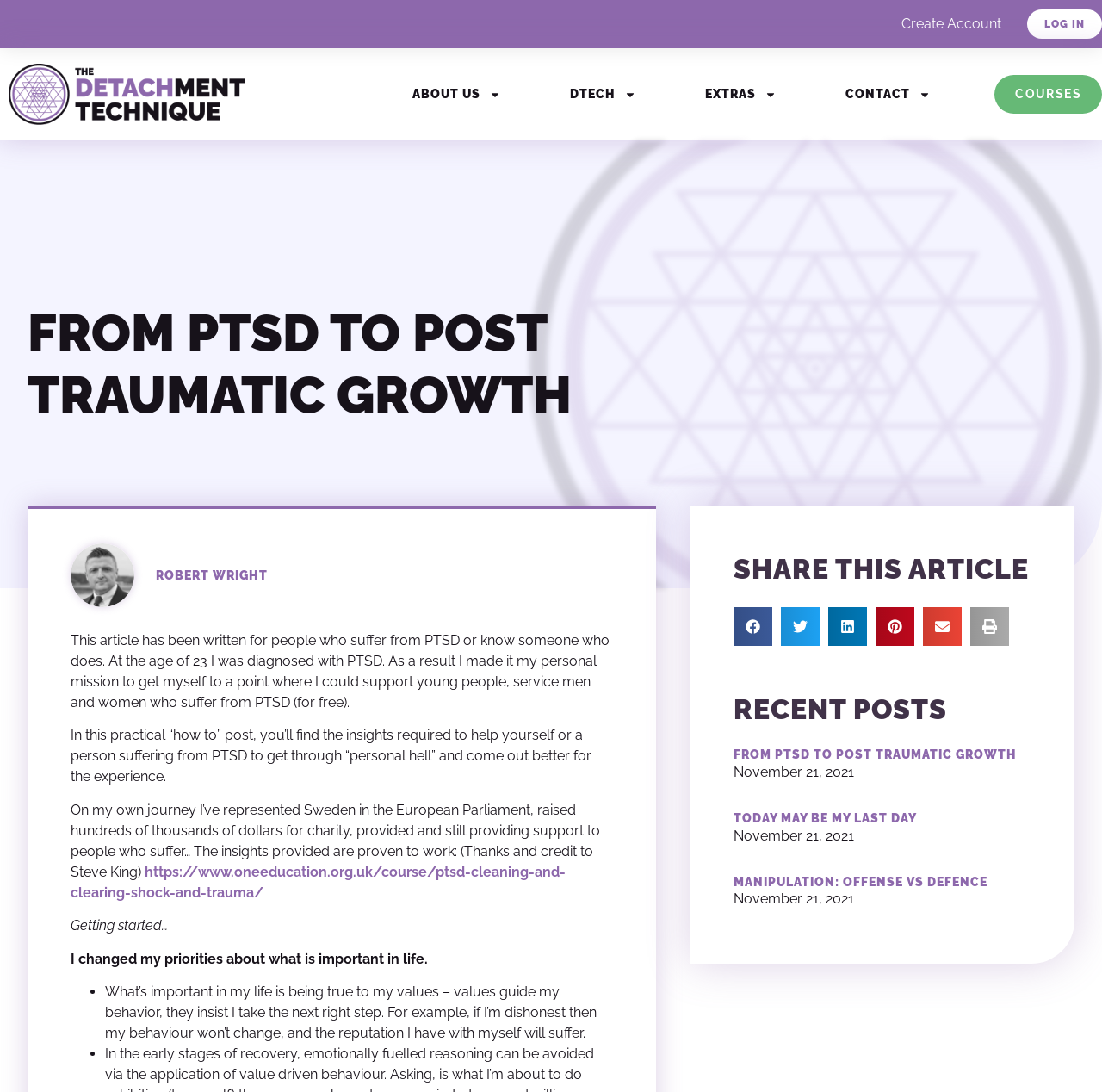Identify the bounding box coordinates of the element that should be clicked to fulfill this task: "Read the review published on". The coordinates should be provided as four float numbers between 0 and 1, i.e., [left, top, right, bottom].

None